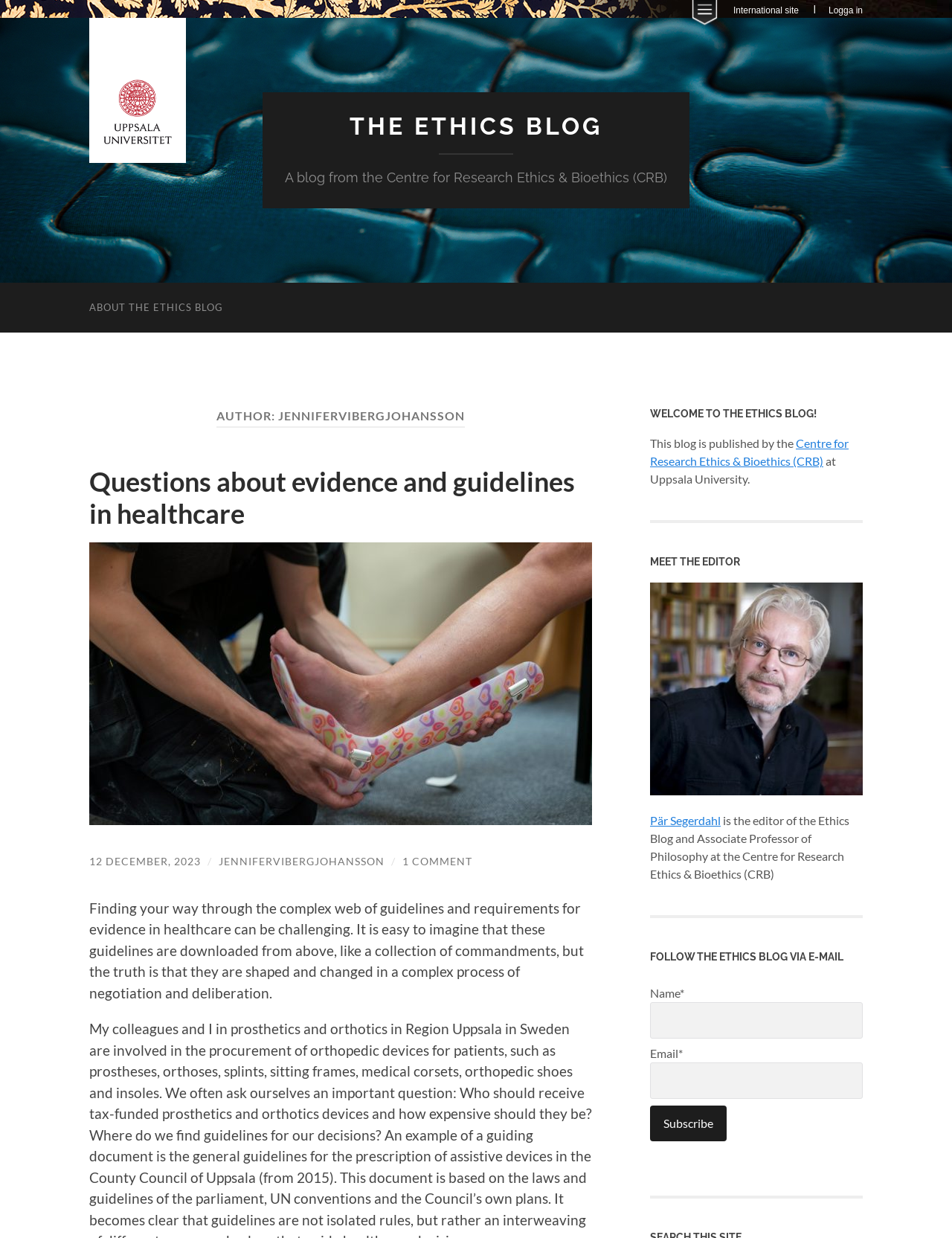Give a short answer using one word or phrase for the question:
What is the name of the author?

Jennifer Viberg Johansson